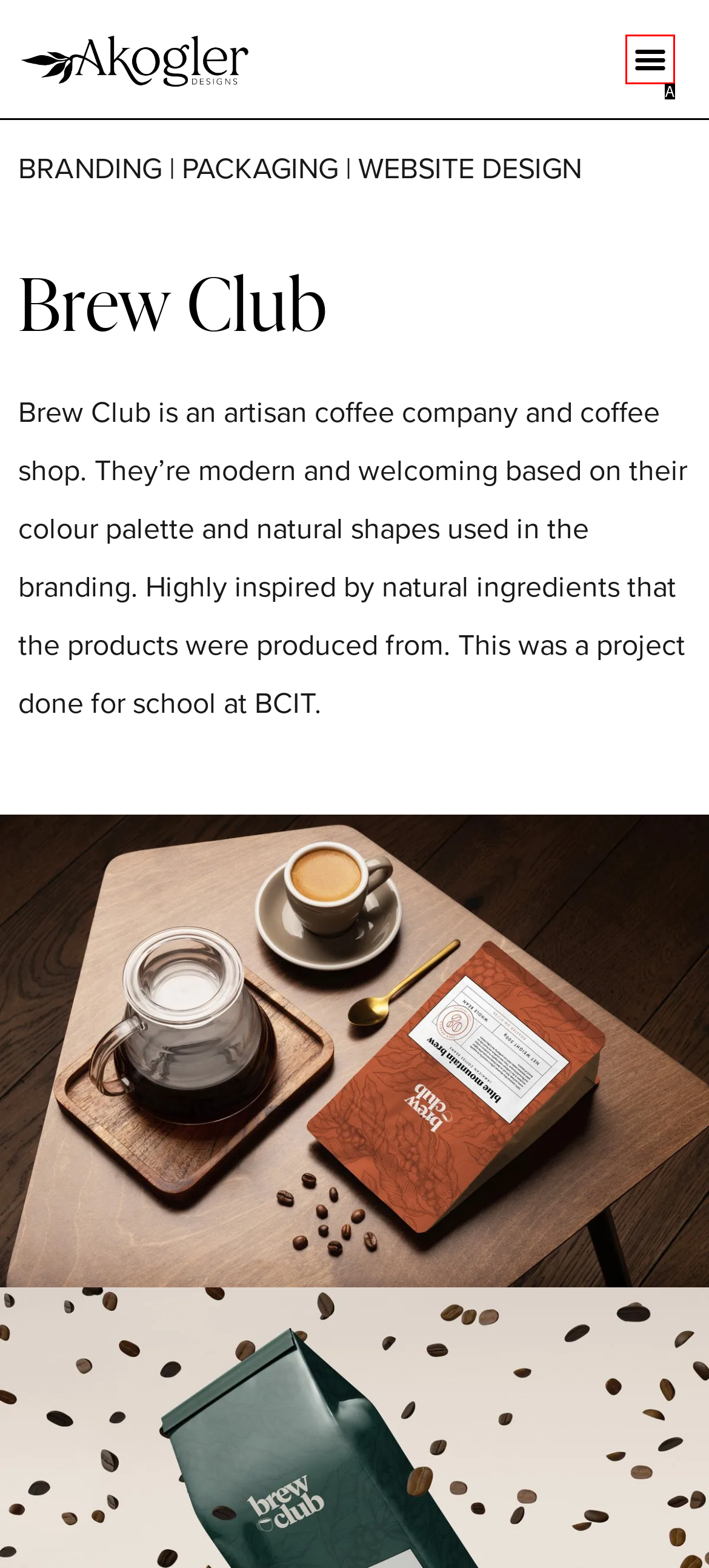Select the HTML element that corresponds to the description: Menu. Answer with the letter of the matching option directly from the choices given.

A